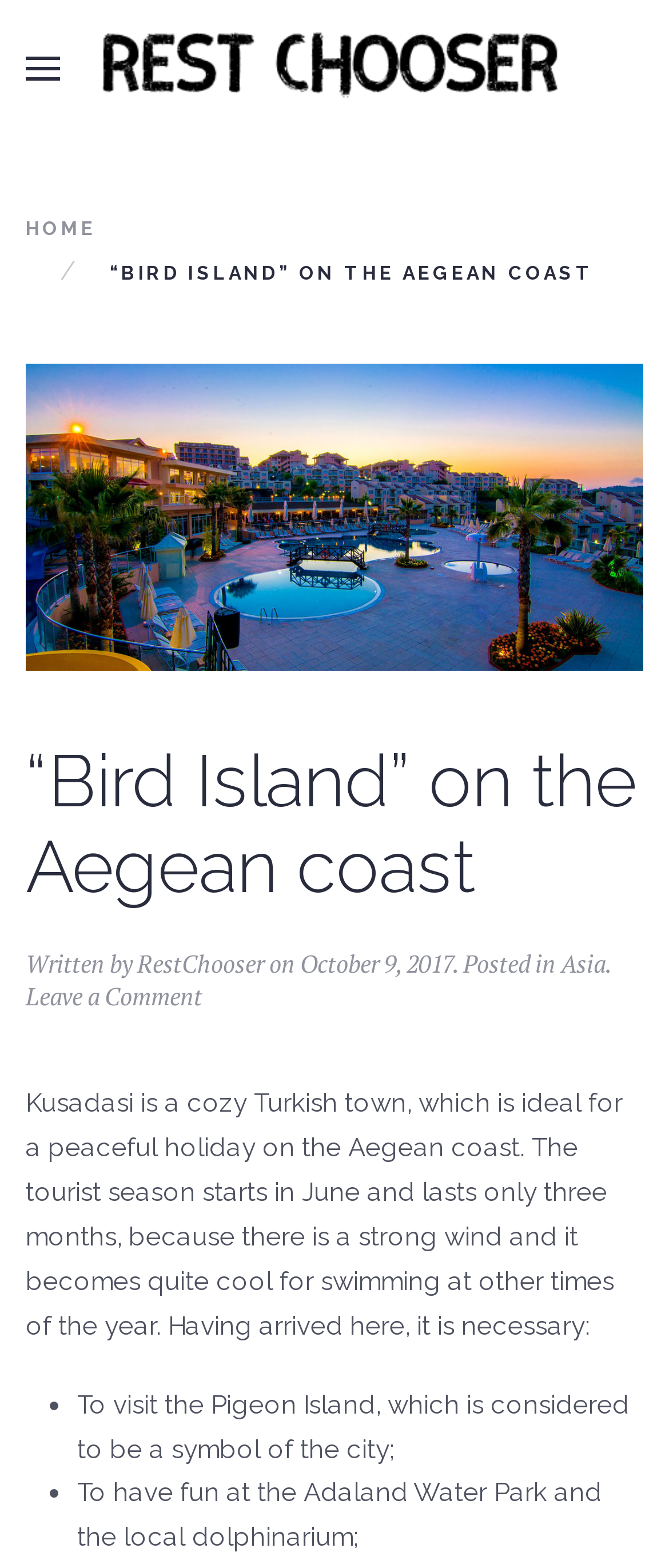What is the name of the water park mentioned?
From the screenshot, provide a brief answer in one word or phrase.

Adaland Water Park